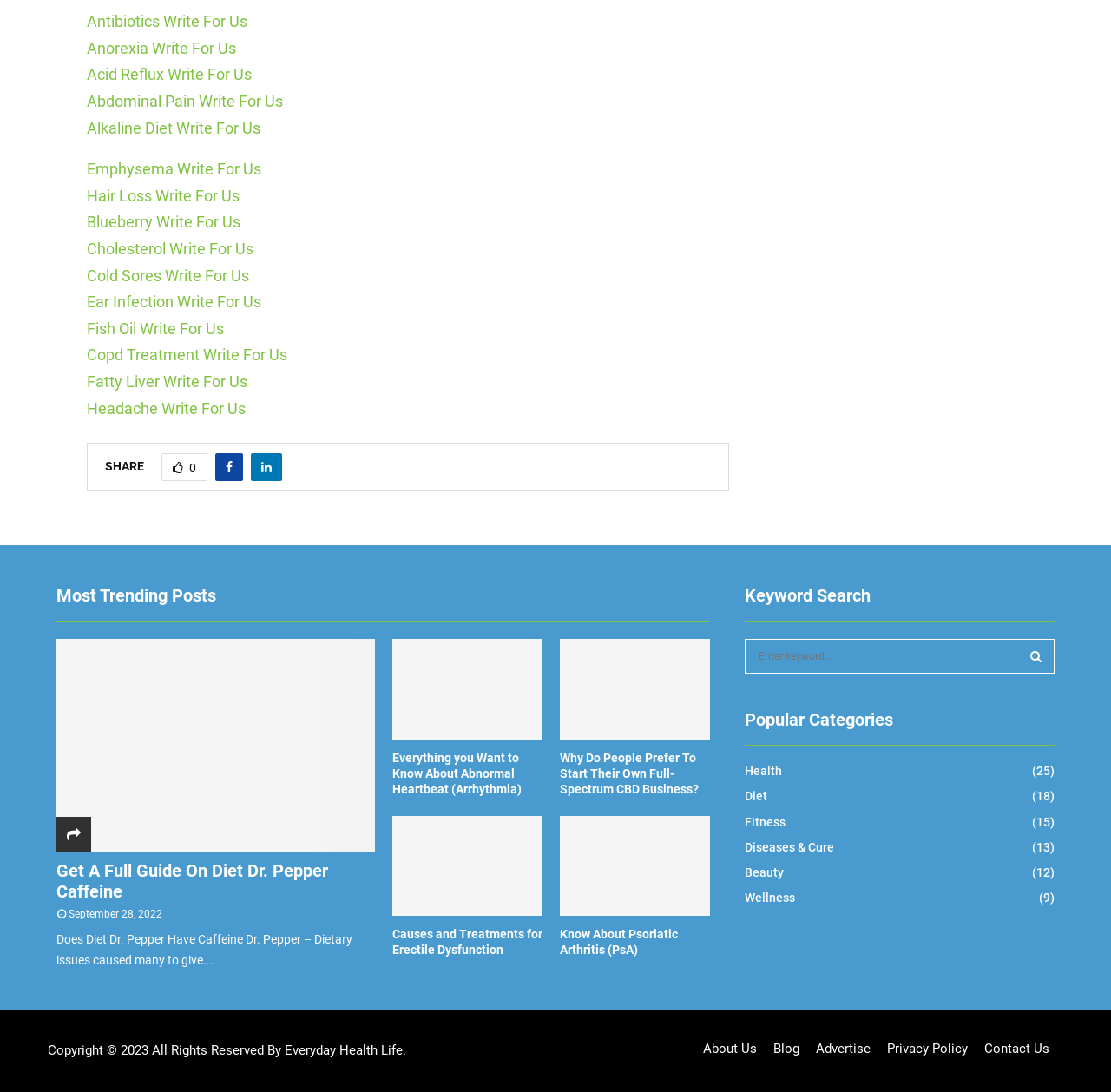Determine the bounding box coordinates for the area that should be clicked to carry out the following instruction: "Explore the Health category".

[0.671, 0.7, 0.704, 0.712]